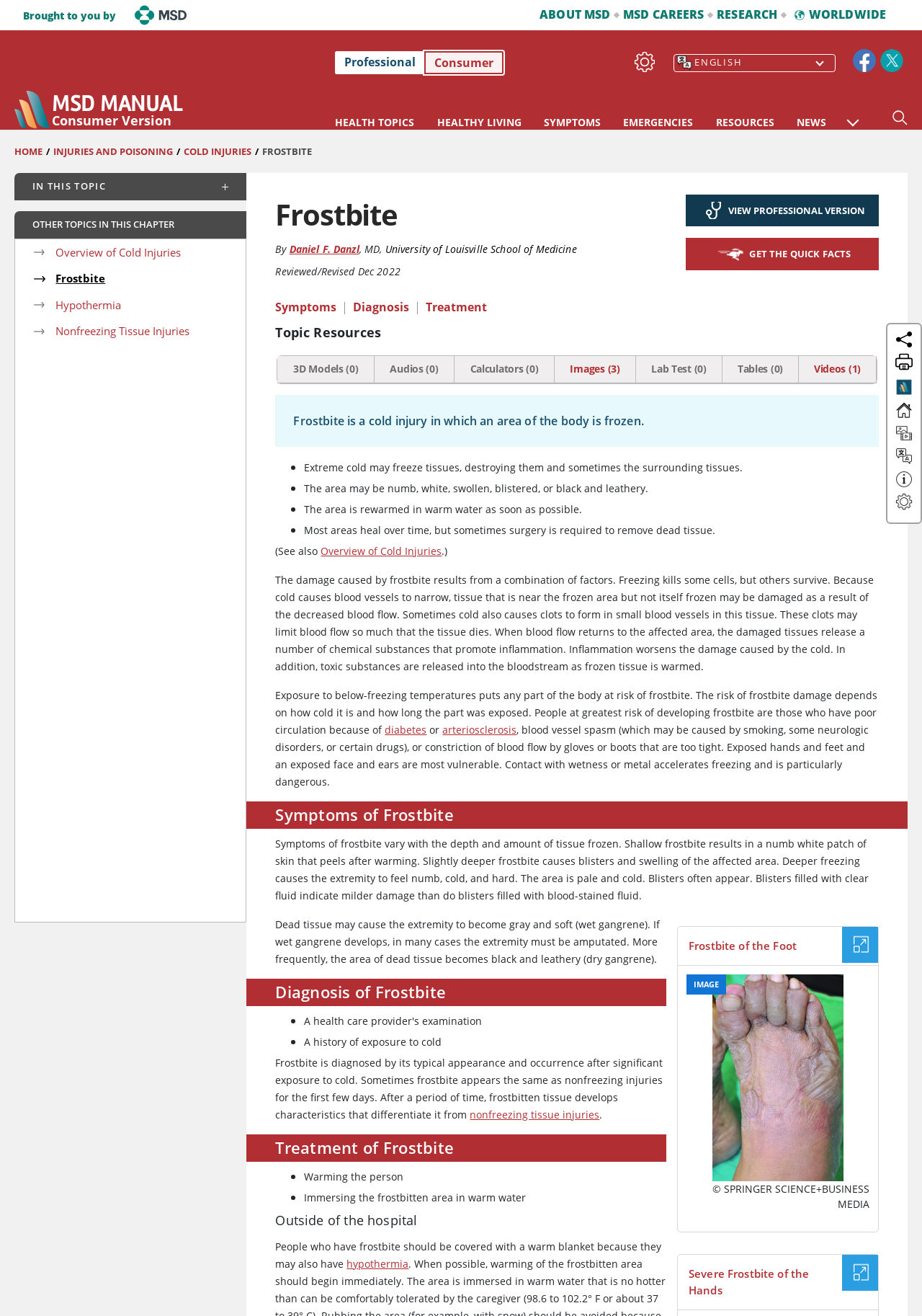Detail the features and information presented on the webpage.

The webpage is about Frostbite, a medical condition, and provides information on its causes, symptoms, diagnosis, and treatment. At the top of the page, there is a header section with a logo, navigation links, and a search bar. The logo is an image of "msd" and is located at the top left corner of the page. Below the logo, there are links to "About MSD", "MSD Careers", "Research", and "Worldwide". 

To the right of the logo, there is a section with links to "Consumer edition active", "Settings", and a language selector. Below this section, there is a navigation breadcrumb trail that shows the current page's location in the website's hierarchy. The breadcrumb trail starts with "Home" and ends with "Frostbite".

The main content of the page is divided into several sections. The first section has a heading "Frostbite" and provides an overview of the condition. Below the heading, there is information about the author and the date the content was reviewed or revised. 

The next section has links to related topics, including "Overview of Cold Injuries", "Frostbite current", "Hypothermia", and "Nonfreezing Tissue Injuries". 

Further down the page, there are links to "Symptoms", "Diagnosis", and "Treatment" of Frostbite. There is also a button to "View Professional Version" and a link to "Get the Quick Facts". 

At the bottom of the page, there are social media links, a "Share" button, a "Print" button, and a "Version Toggle" button.